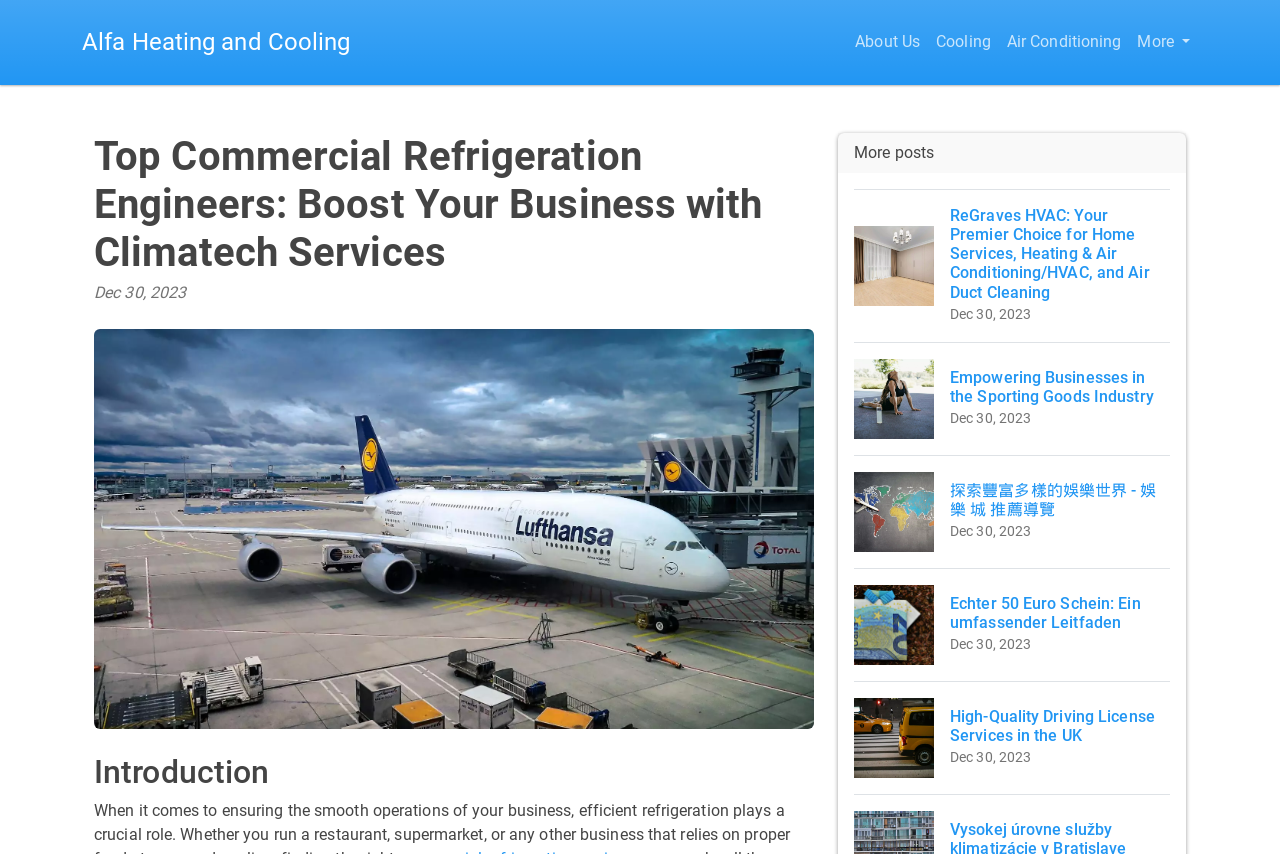Indicate the bounding box coordinates of the element that needs to be clicked to satisfy the following instruction: "Follow on Facebook". The coordinates should be four float numbers between 0 and 1, i.e., [left, top, right, bottom].

None